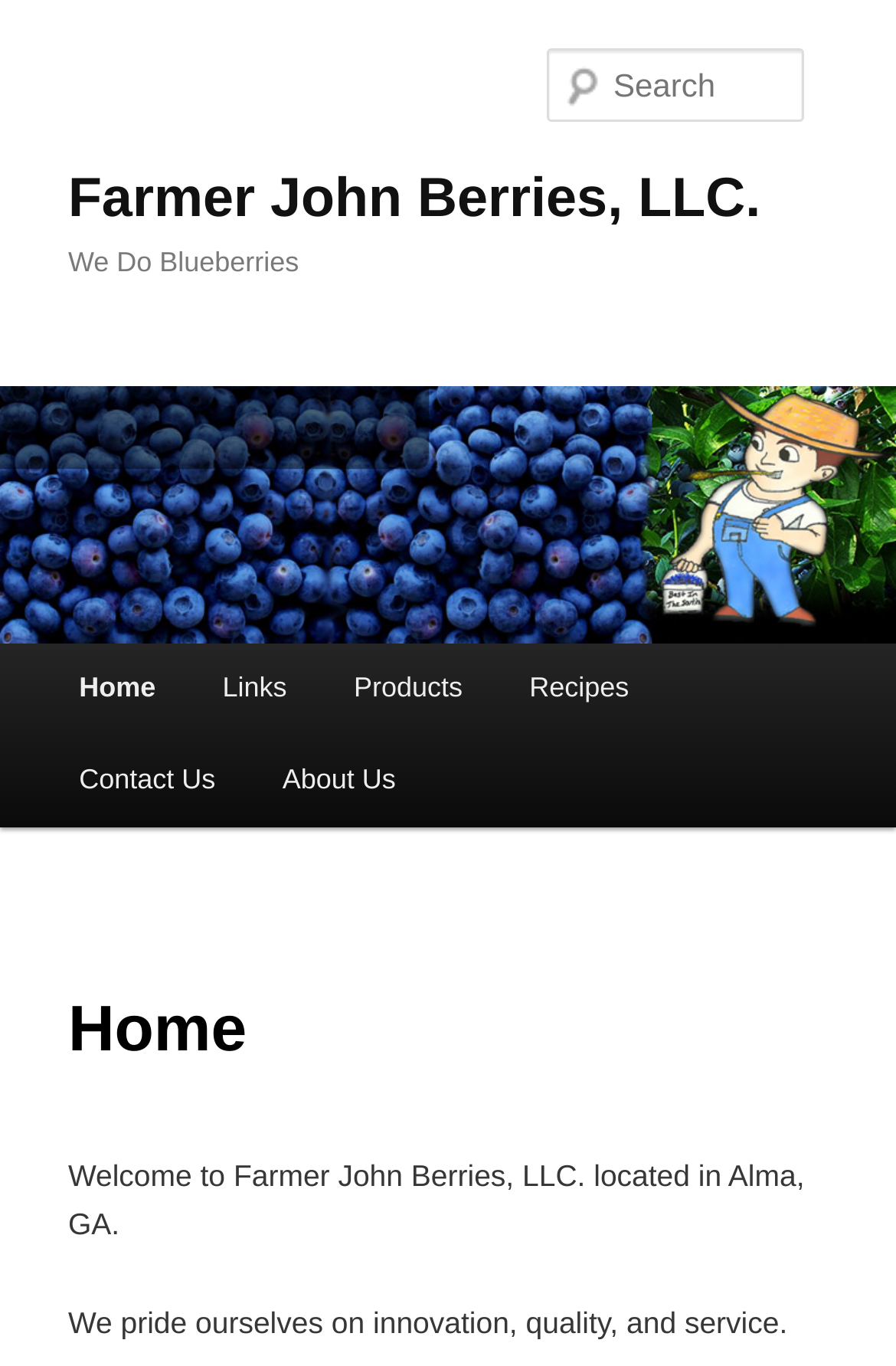Can you determine the bounding box coordinates of the area that needs to be clicked to fulfill the following instruction: "Learn more about the company"?

[0.076, 0.688, 0.924, 0.808]